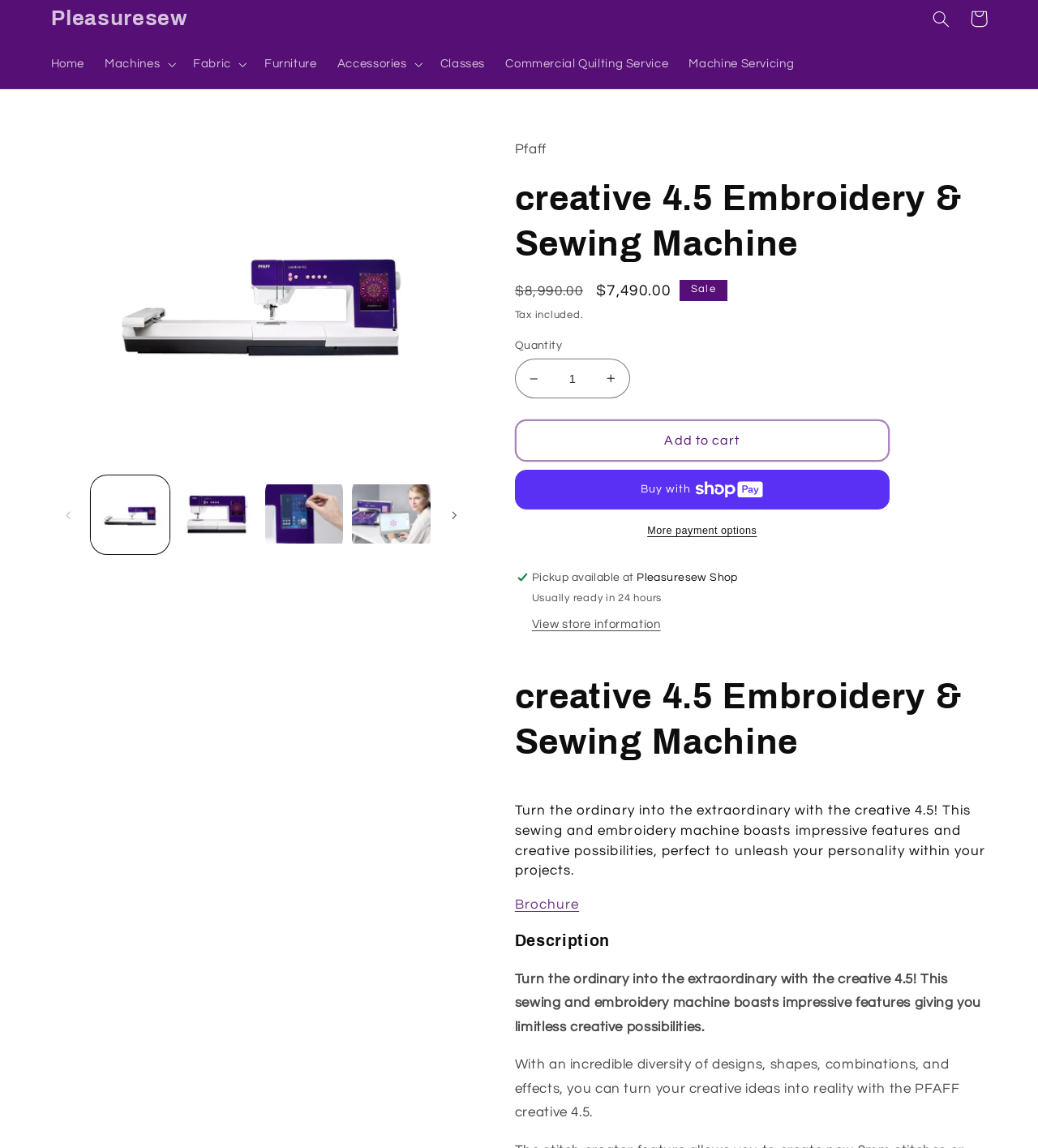What is the name of the shop that offers pickup?
Carefully analyze the image and provide a thorough answer to the question.

I found the answer by looking at the static text element that says 'Pickup available at' and the adjacent static text element that says 'Pleasuresew Shop'.